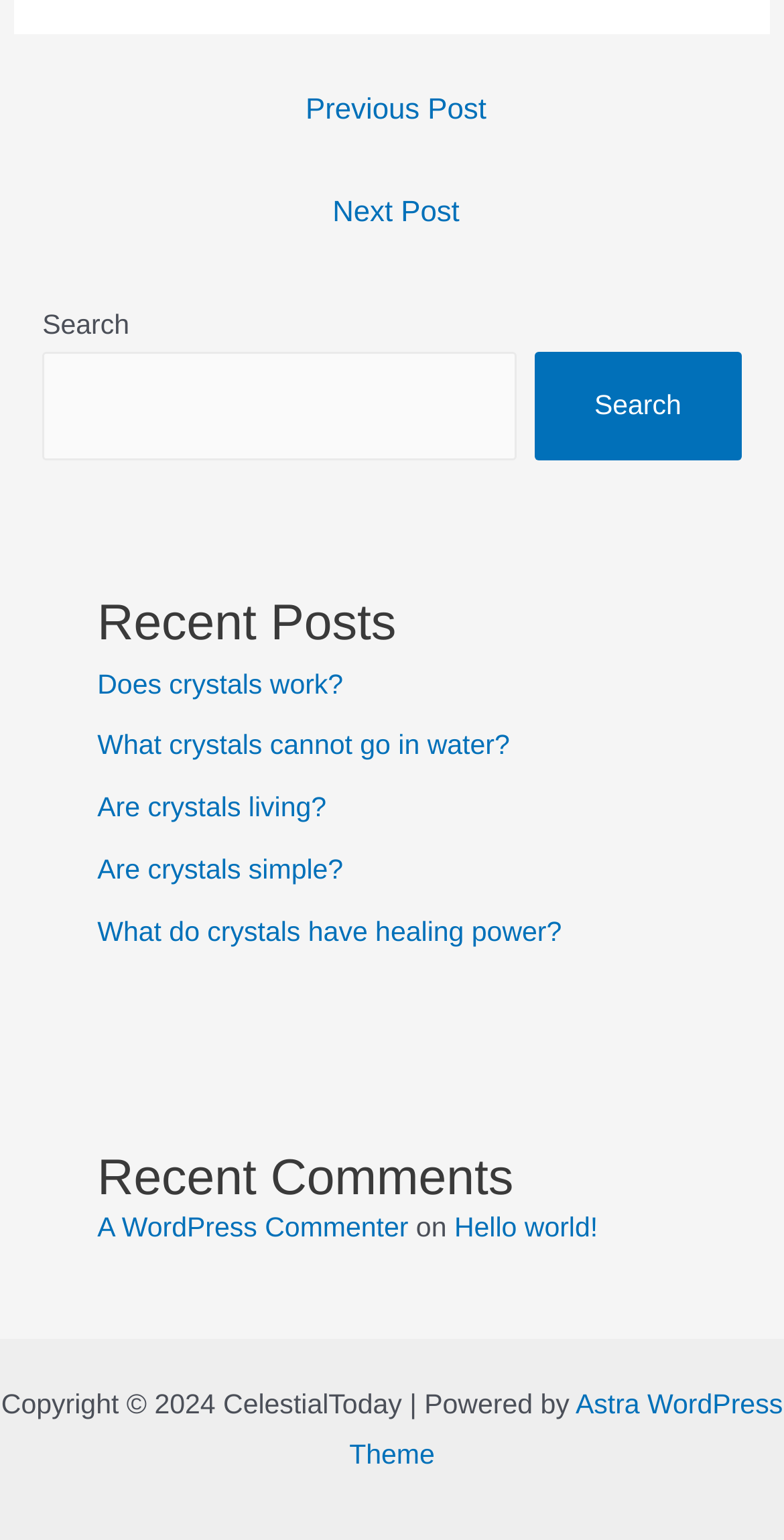Please identify the bounding box coordinates of the element that needs to be clicked to execute the following command: "View recent post 'Does crystals work?'". Provide the bounding box using four float numbers between 0 and 1, formatted as [left, top, right, bottom].

[0.124, 0.434, 0.438, 0.454]